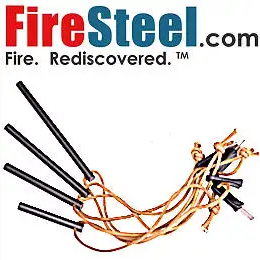Who are the target users of this fire-starting solution?
Provide a detailed and well-explained answer to the question.

The caption states that this innovative fire-starting solution is designed to be reliable and easy to use, making it an essential item for outdoor enthusiasts, campers, and survivalists, implying that these groups are the target users of this product.